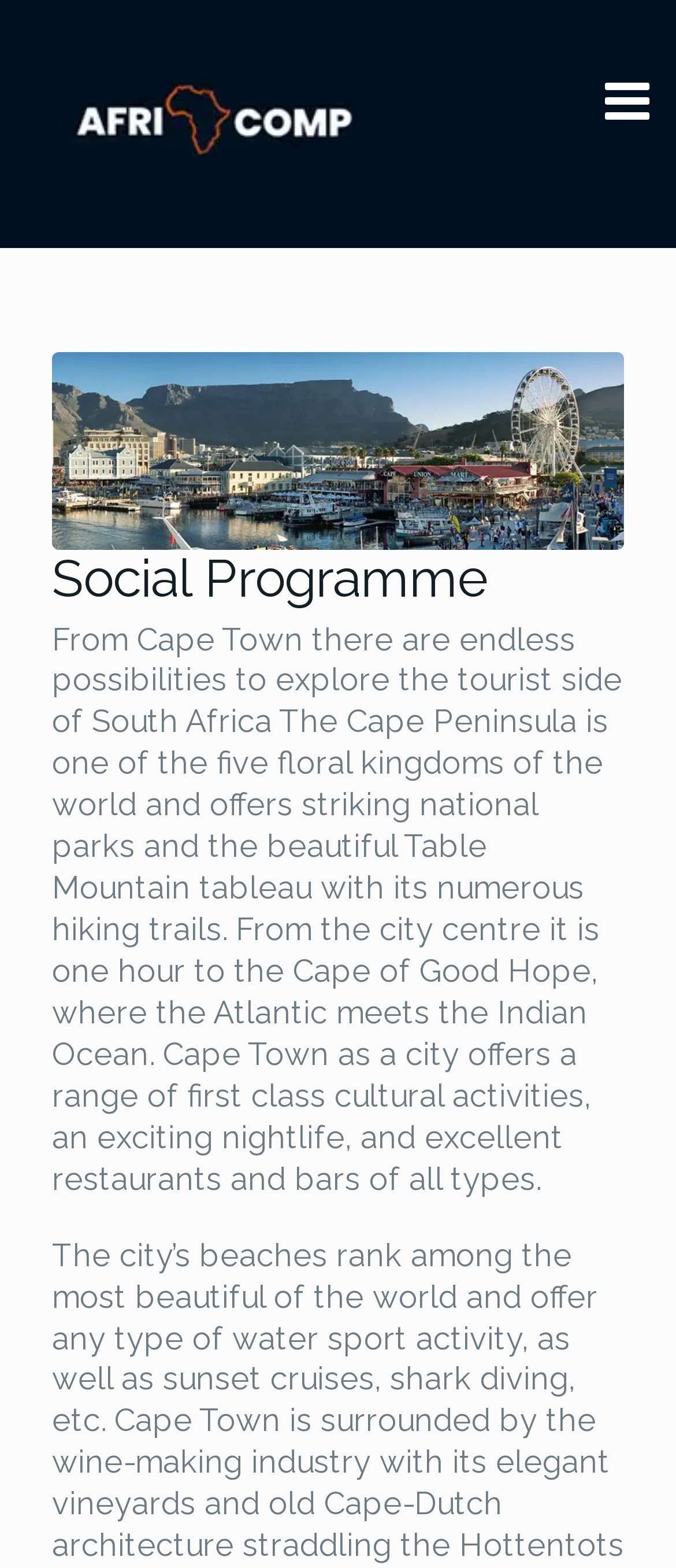What is the location of the conference?
Please give a detailed and elaborate answer to the question based on the image.

Based on the image caption 'Cape town waterfront' and the text 'From Cape Town there are endless possibilities to explore the tourist side of South Africa', I can infer that the location of the conference is Cape Town.